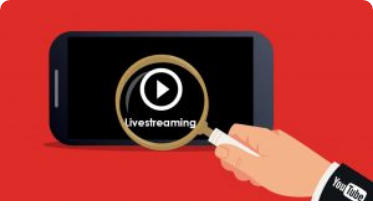What is the logo located at the bottom corner of the smartphone's screen?
Use the information from the image to give a detailed answer to the question.

The image shows a logo at the bottom corner of the smartphone's screen, and based on its design and shape, it appears to be the logo of the popular video-sharing platform YouTube.